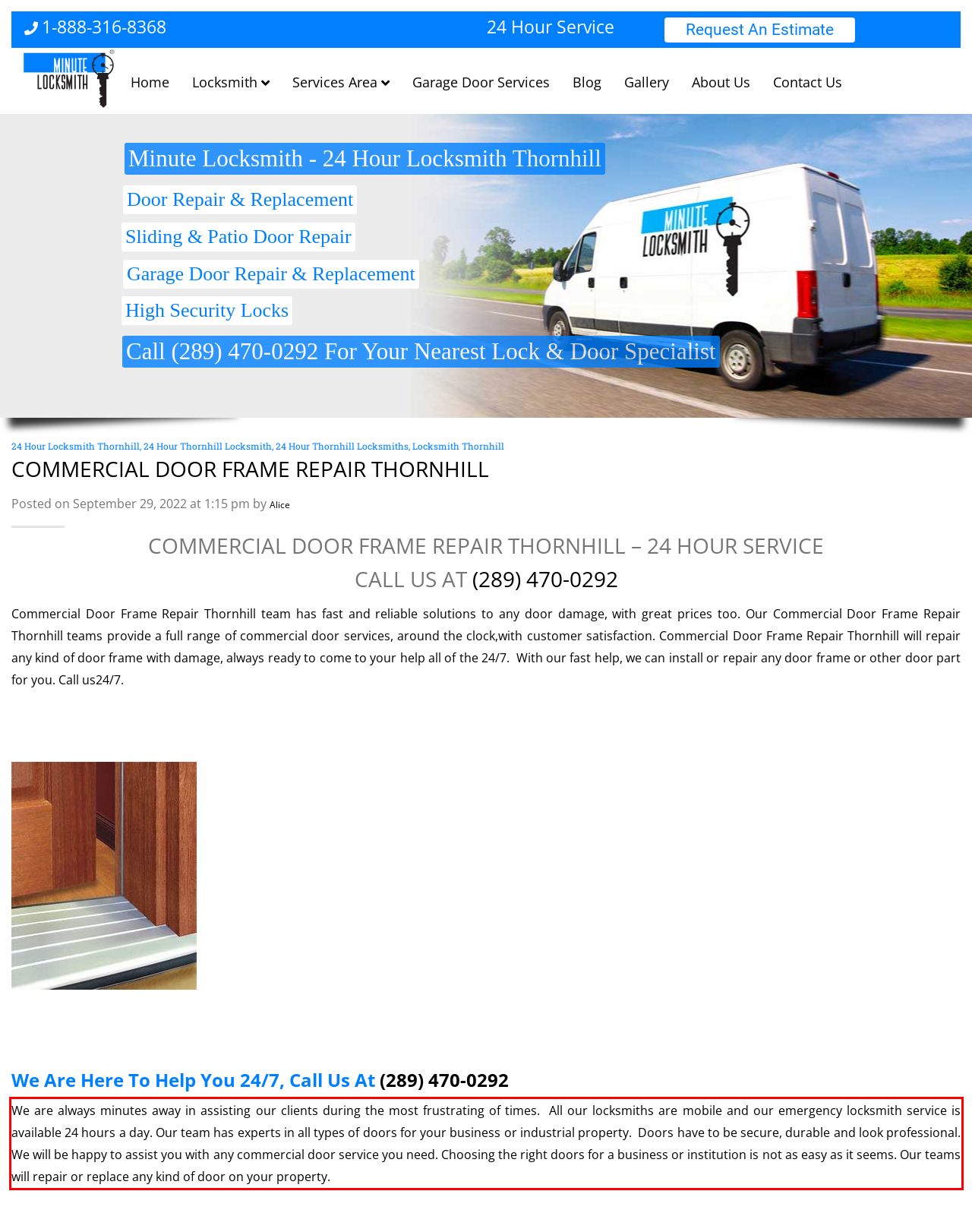You are provided with a screenshot of a webpage that includes a red bounding box. Extract and generate the text content found within the red bounding box.

We are always minutes away in assisting our clients during the most frustrating of times. All our locksmiths are mobile and our emergency locksmith service is available 24 hours a day. Our team has experts in all types of doors for your business or industrial property. Doors have to be secure, durable and look professional. We will be happy to assist you with any commercial door service you need. Choosing the right doors for a business or institution is not as easy as it seems. Our teams will repair or replace any kind of door on your property.